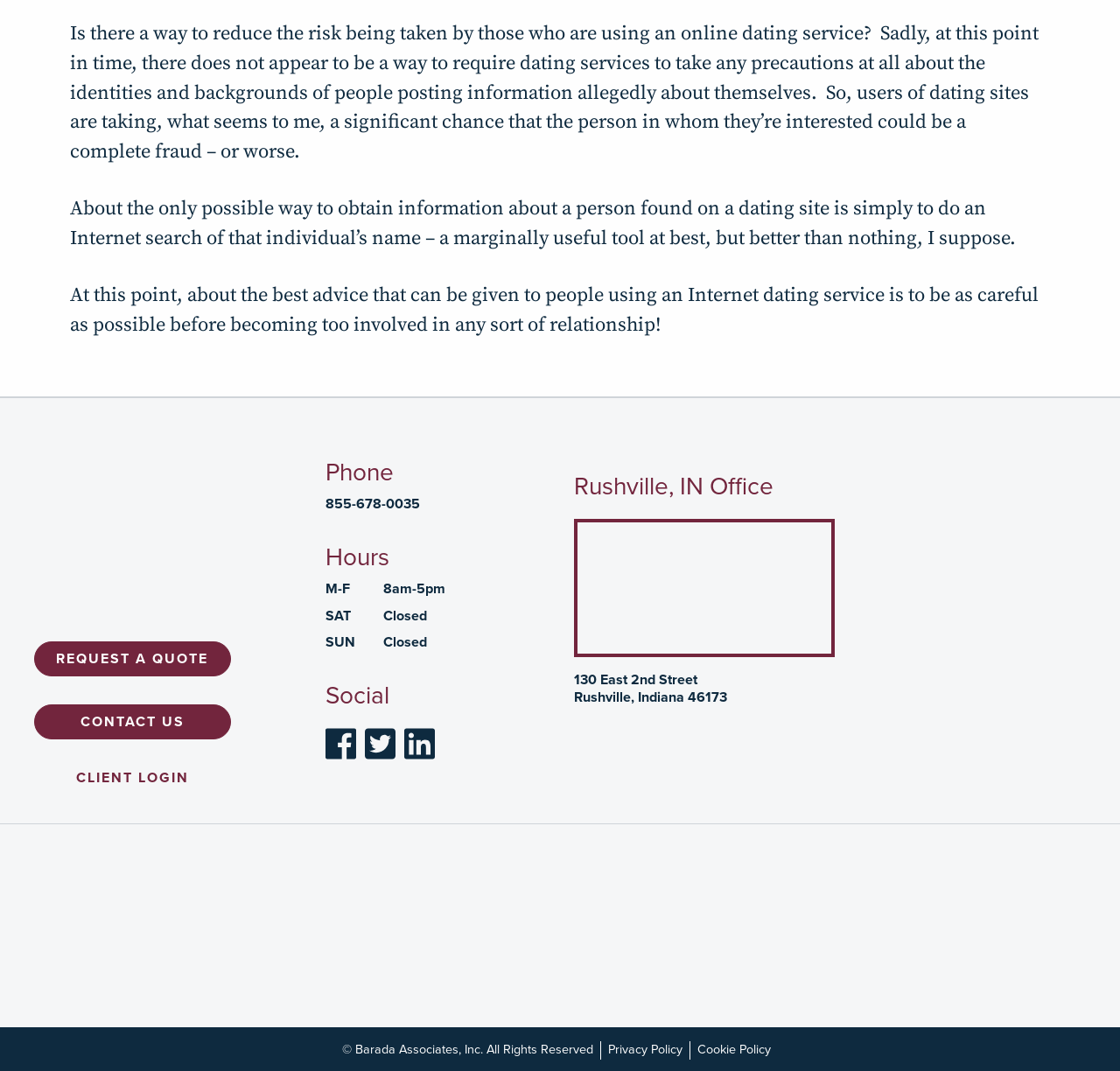Kindly provide the bounding box coordinates of the section you need to click on to fulfill the given instruction: "Click the '855-678-0035' phone number".

[0.29, 0.462, 0.375, 0.478]